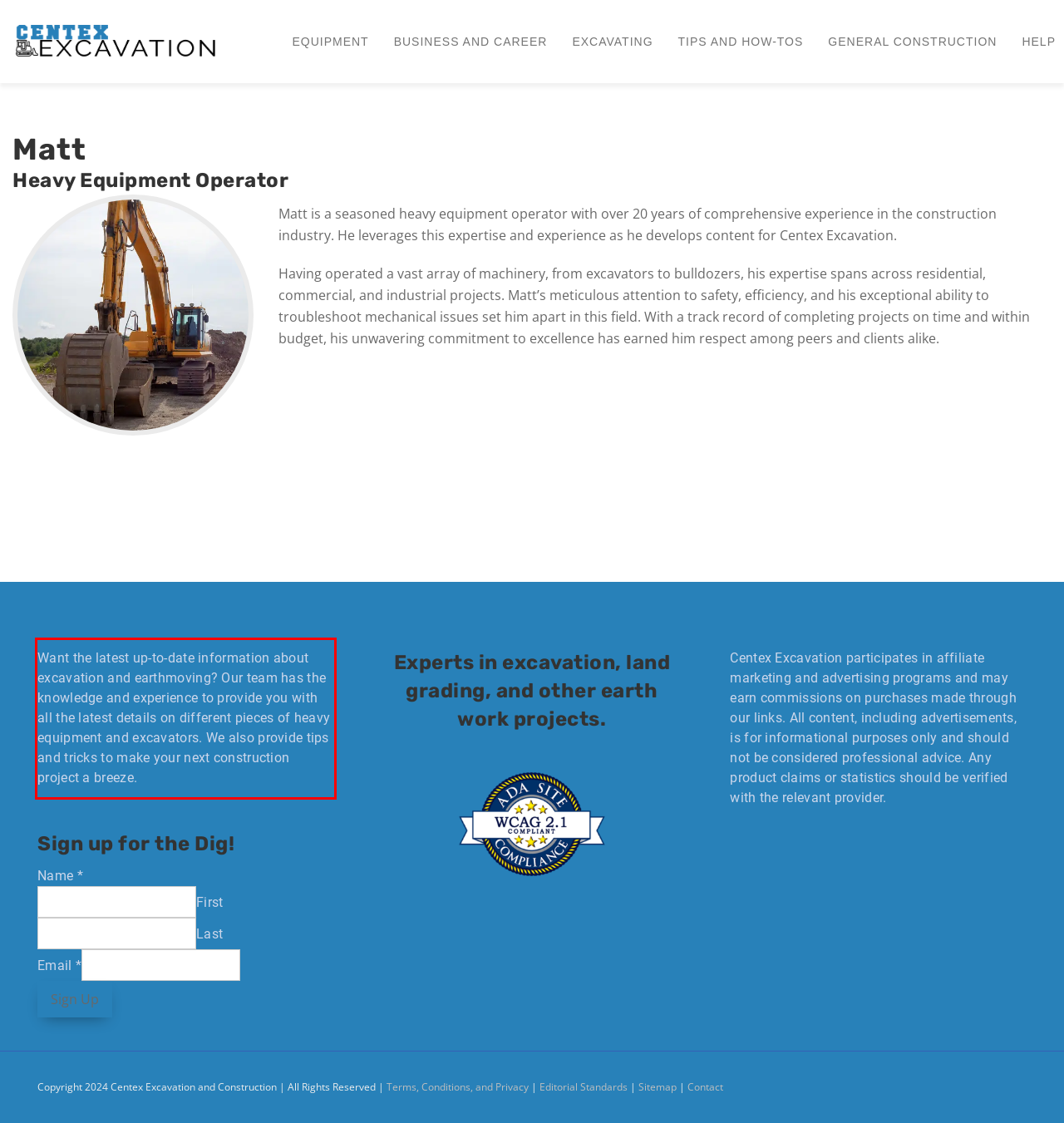You have a screenshot of a webpage, and there is a red bounding box around a UI element. Utilize OCR to extract the text within this red bounding box.

Want the latest up-to-date information about excavation and earthmoving? Our team has the knowledge and experience to provide you with all the latest details on different pieces of heavy equipment and excavators. We also provide tips and tricks to make your next construction project a breeze.